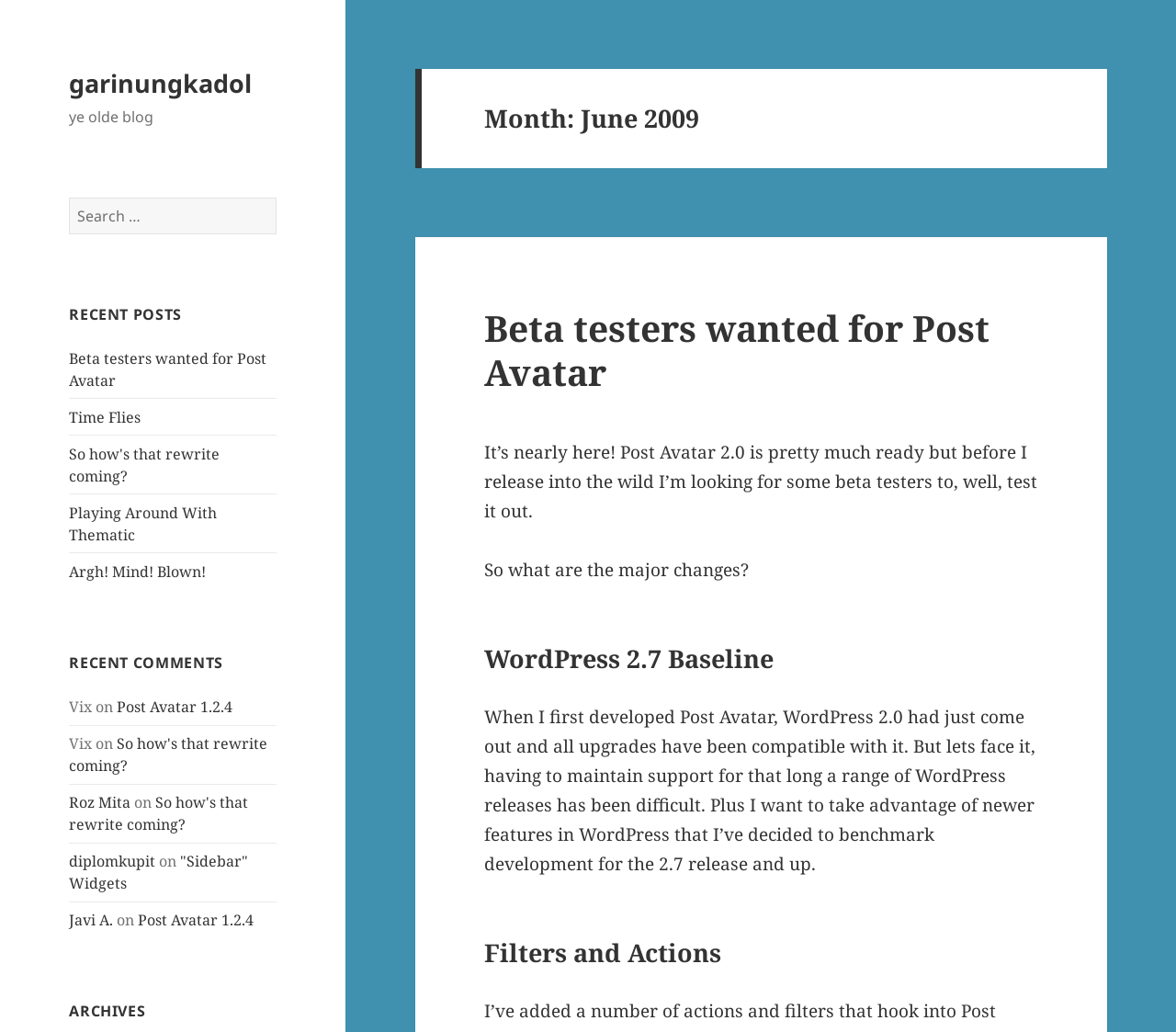Pinpoint the bounding box coordinates of the clickable area necessary to execute the following instruction: "Search for something". The coordinates should be given as four float numbers between 0 and 1, namely [left, top, right, bottom].

[0.059, 0.191, 0.235, 0.227]